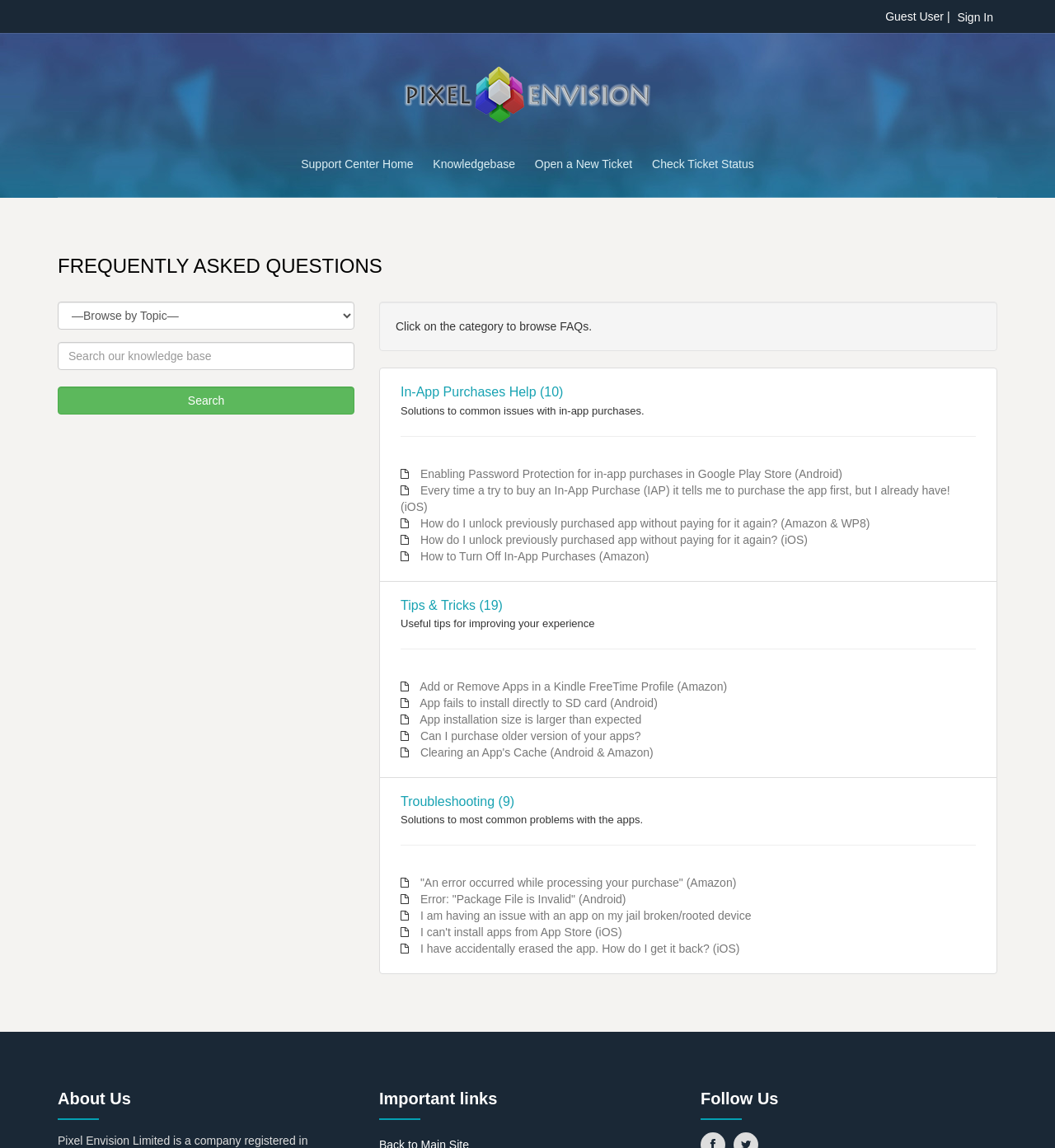Please find the bounding box coordinates of the section that needs to be clicked to achieve this instruction: "Get help with in-app purchases".

[0.38, 0.336, 0.534, 0.348]